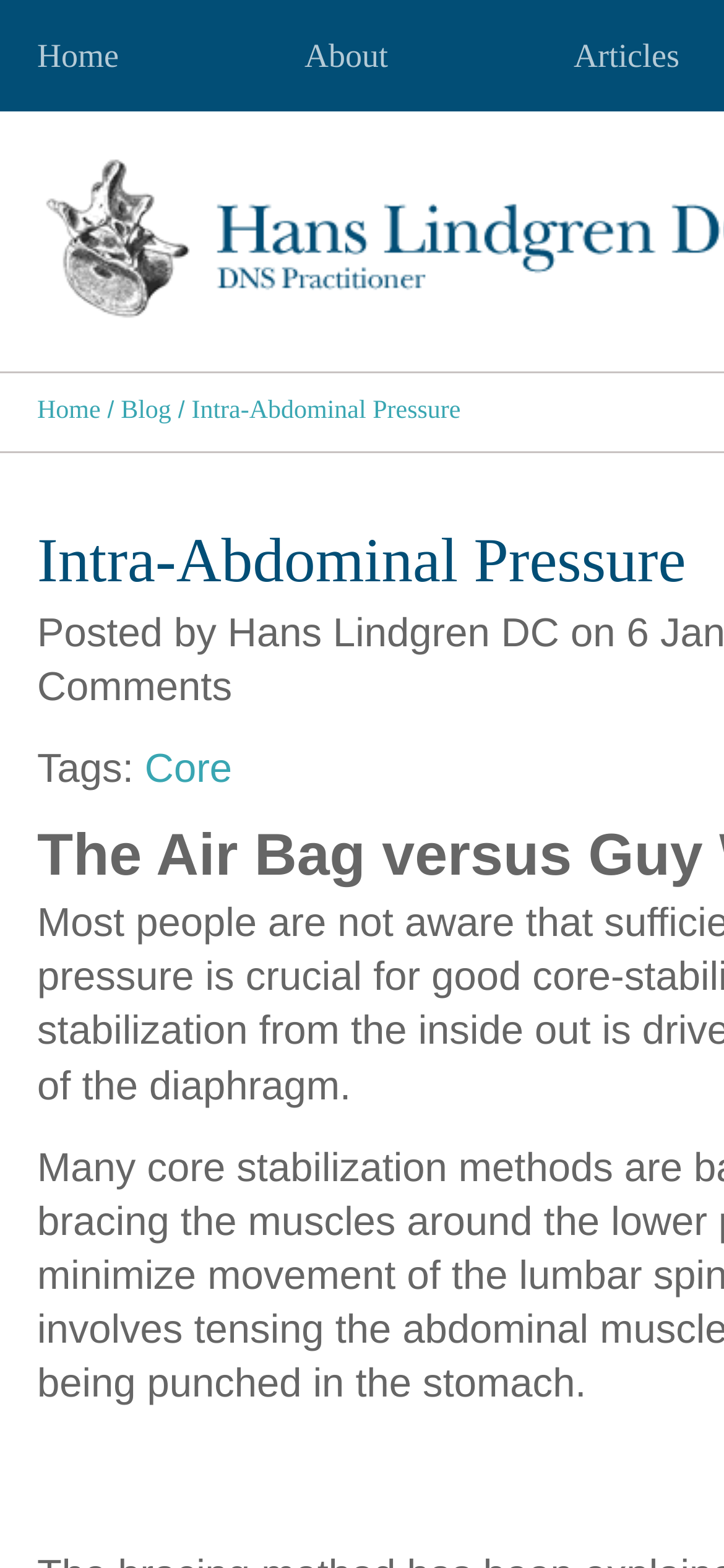Is there a search function? Using the information from the screenshot, answer with a single word or phrase.

No